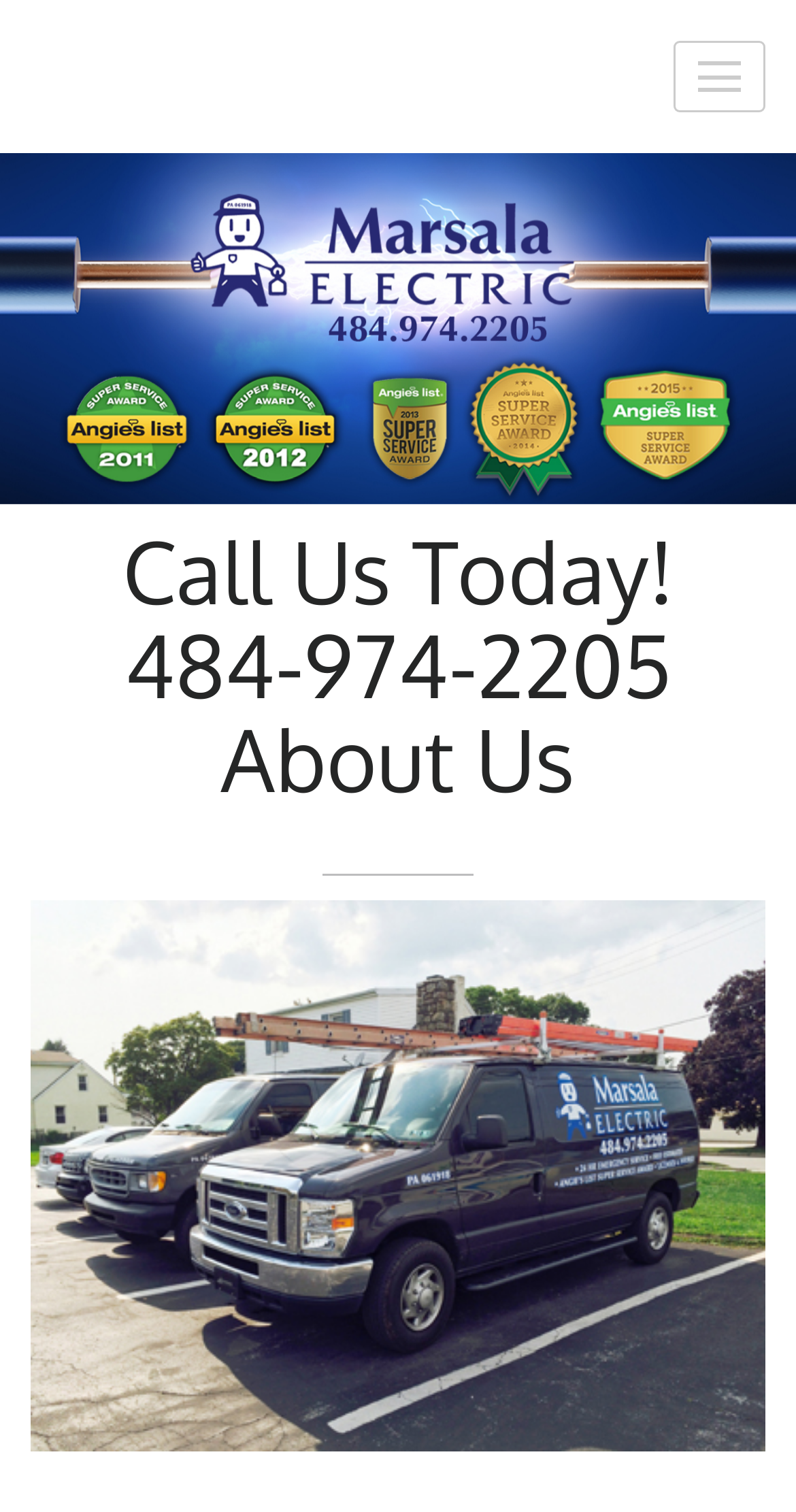What is the phone number to call?
Look at the image and provide a detailed response to the question.

I found the phone number by looking at the heading 'Call Us Today! 484-974-2205 About Us' which is a child element of the HeaderAsNonLandmark element.